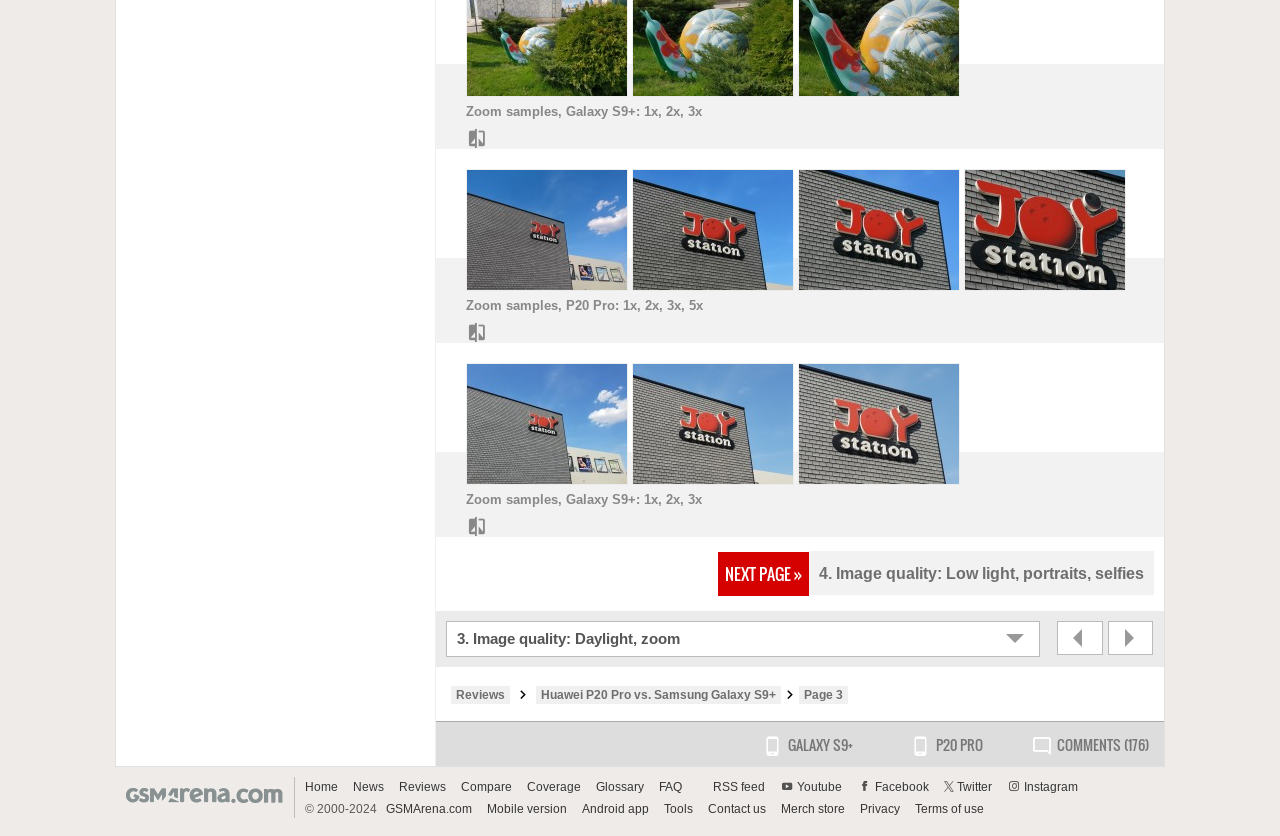Locate the bounding box coordinates of the element you need to click to accomplish the task described by this instruction: "Click the link to Huawei P20 Pro vs. Samsung Galaxy S9+".

[0.418, 0.82, 0.61, 0.842]